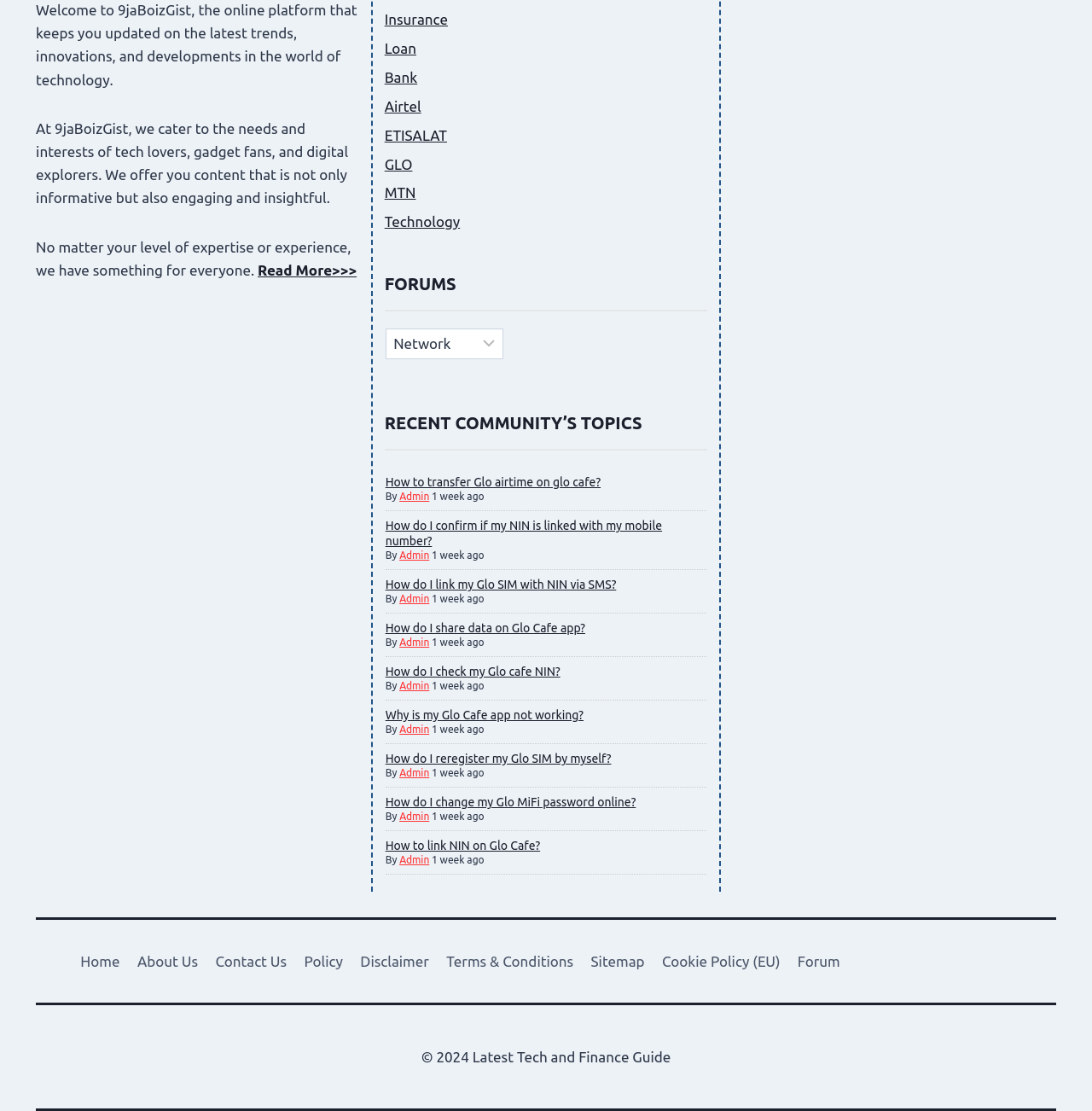Who is the author of the recent community topics?
Provide a short answer using one word or a brief phrase based on the image.

Admin